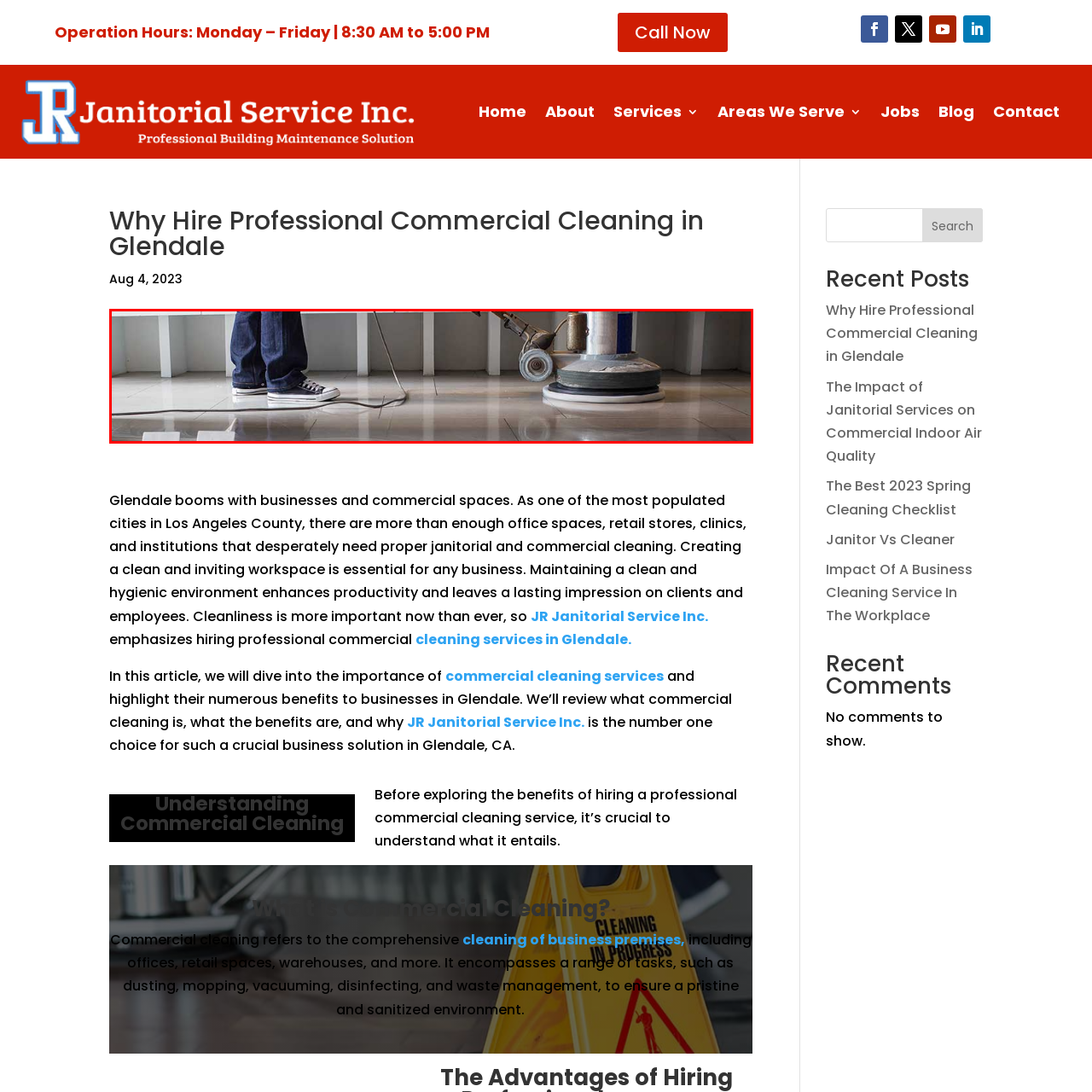Use the image within the highlighted red box to answer the following question with a single word or phrase:
Where is the importance of commercial cleaning services emphasized?

Glendale